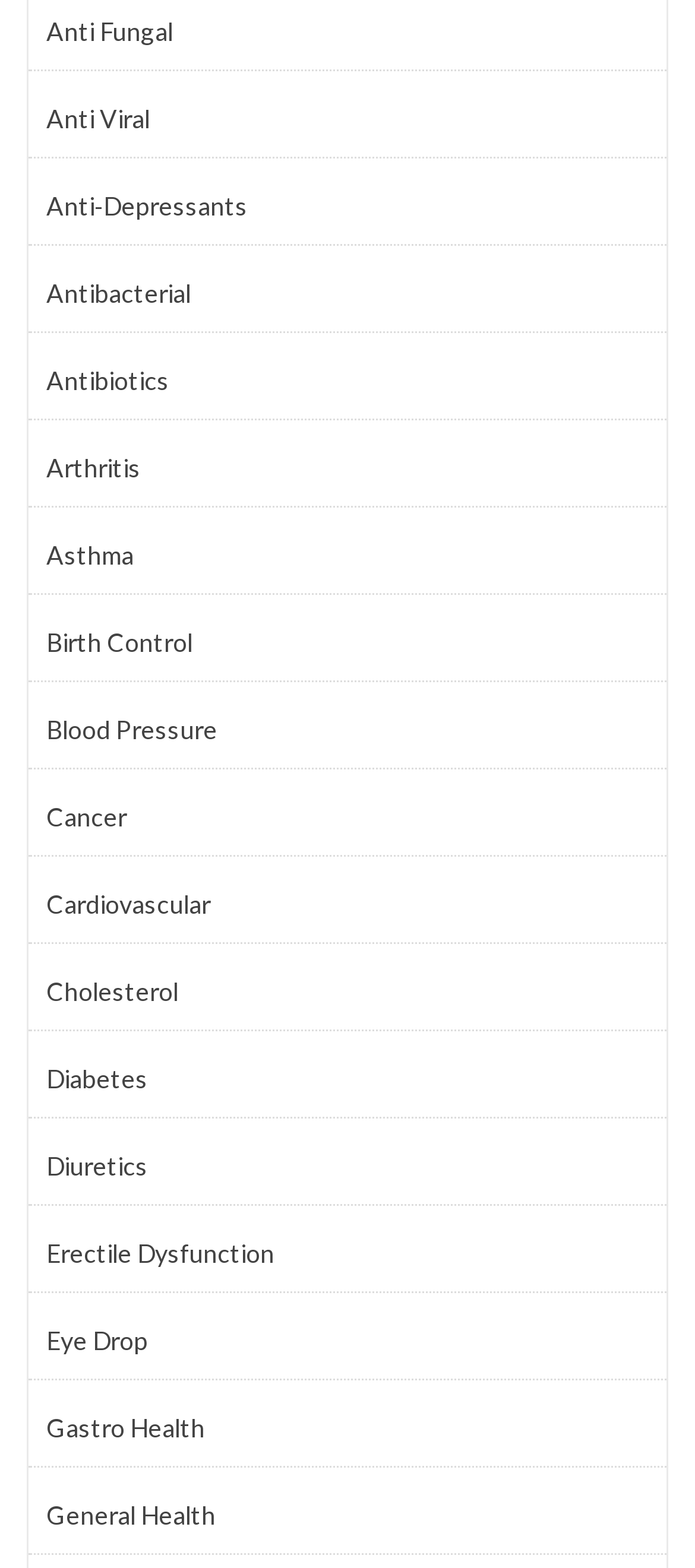Determine the bounding box coordinates of the UI element described by: "Cancer".

[0.067, 0.508, 0.933, 0.534]